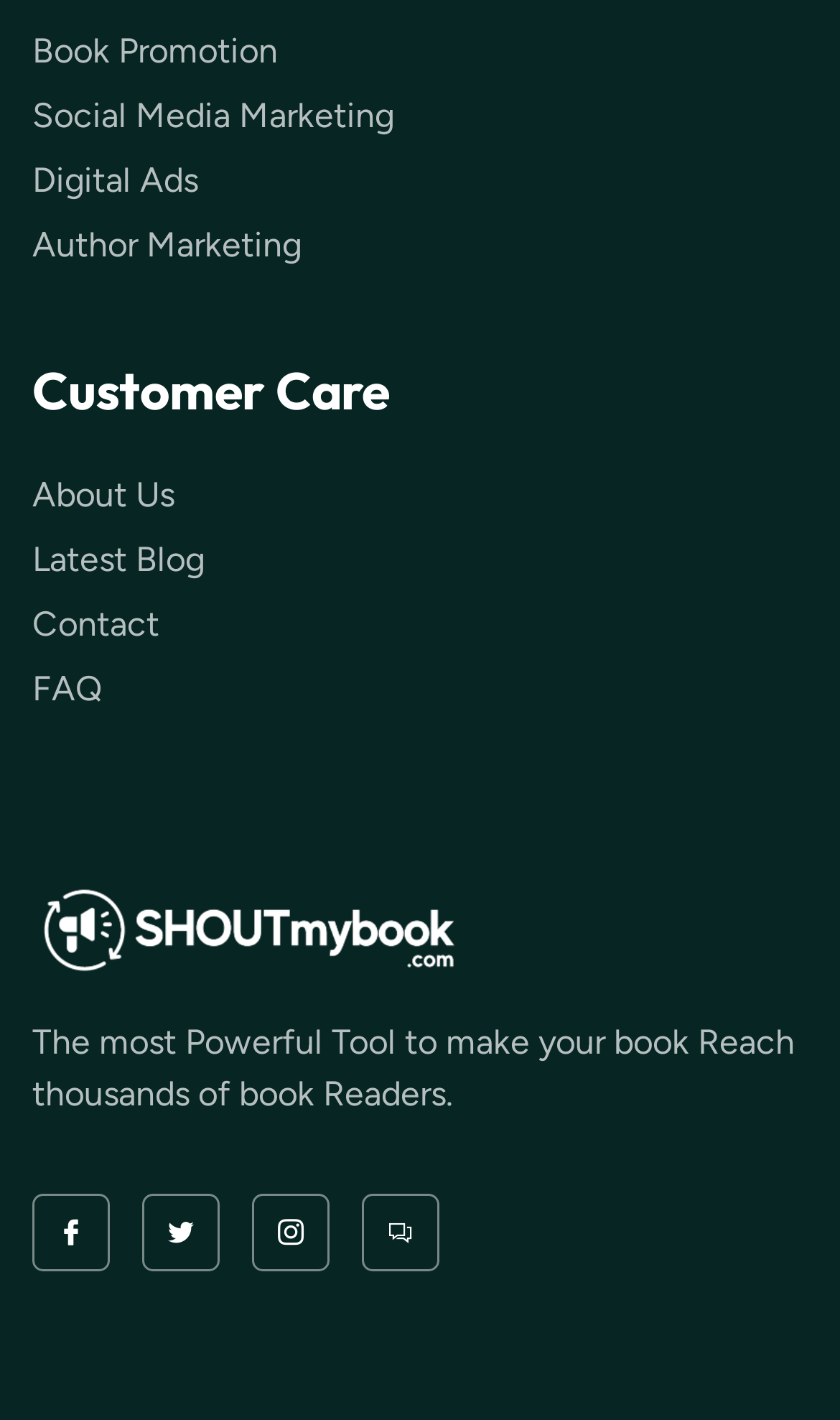Please identify the bounding box coordinates of the element's region that needs to be clicked to fulfill the following instruction: "Check the latest blog". The bounding box coordinates should consist of four float numbers between 0 and 1, i.e., [left, top, right, bottom].

[0.038, 0.376, 0.962, 0.412]